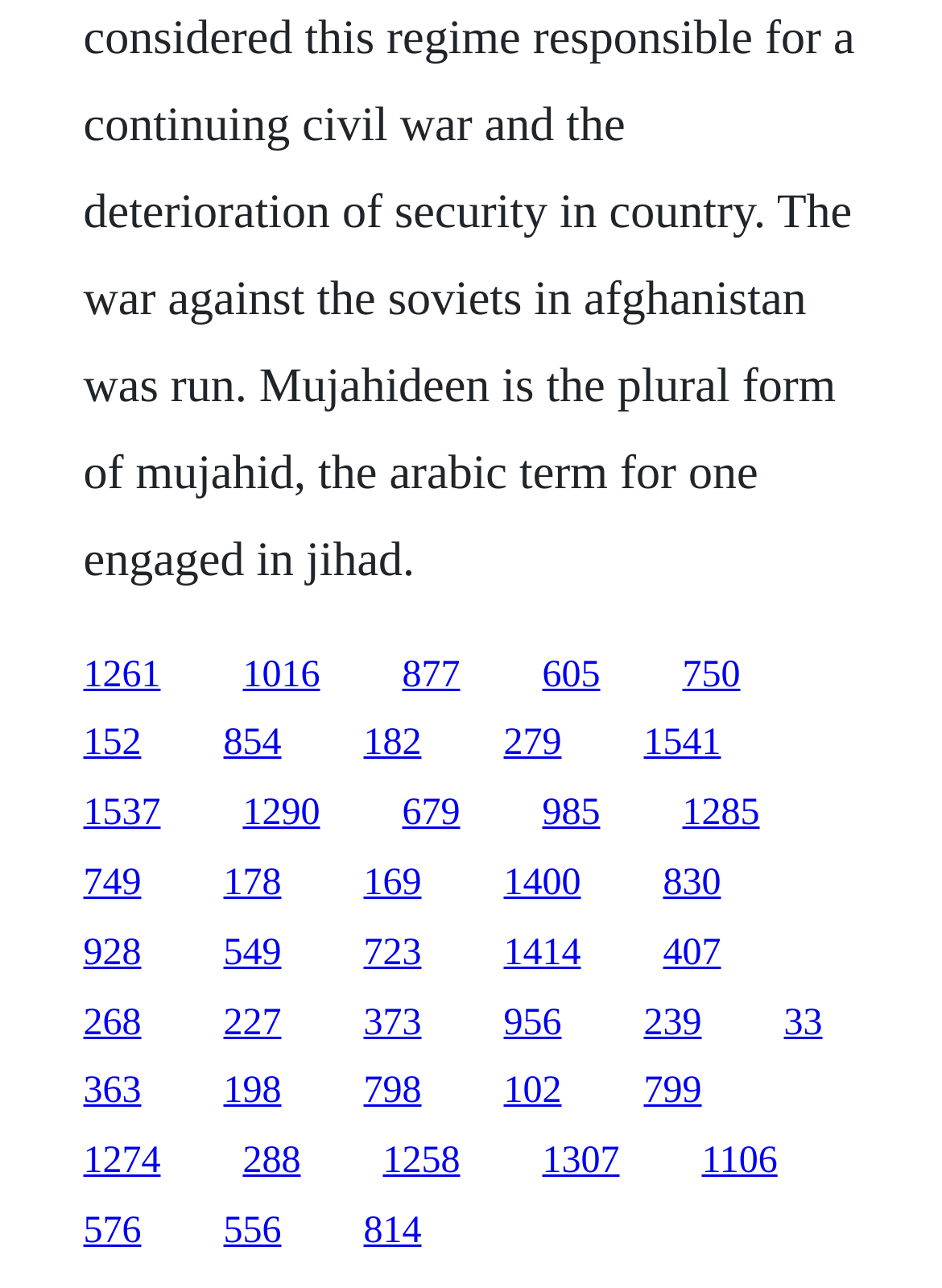Please respond to the question with a concise word or phrase:
How many links are in the top half of the webpage?

20